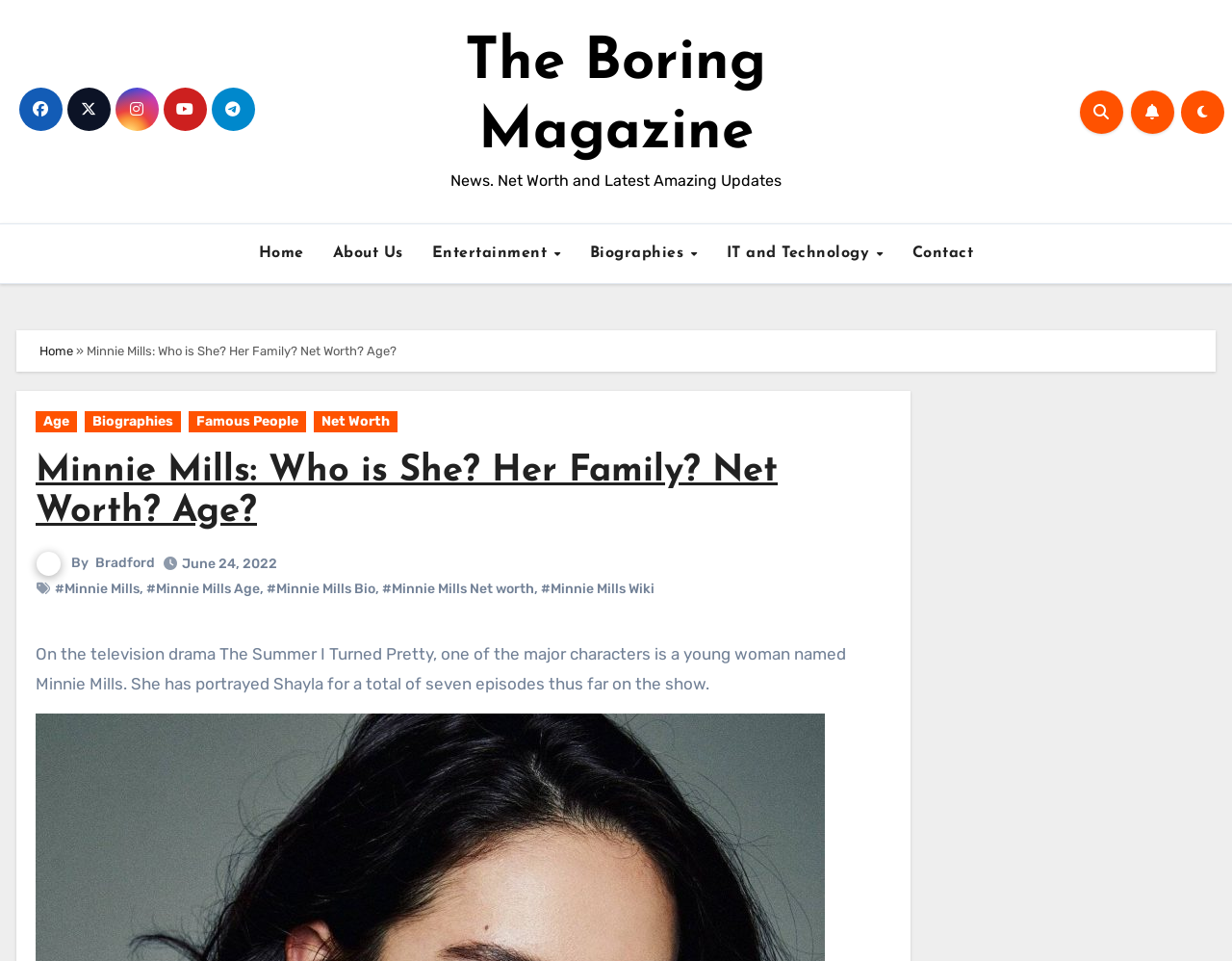Using the information from the screenshot, answer the following question thoroughly:
Who wrote the article about Minnie Mills?

The author of the article about Minnie Mills can be found below the title of the article, where it is written as 'By Bradford'.